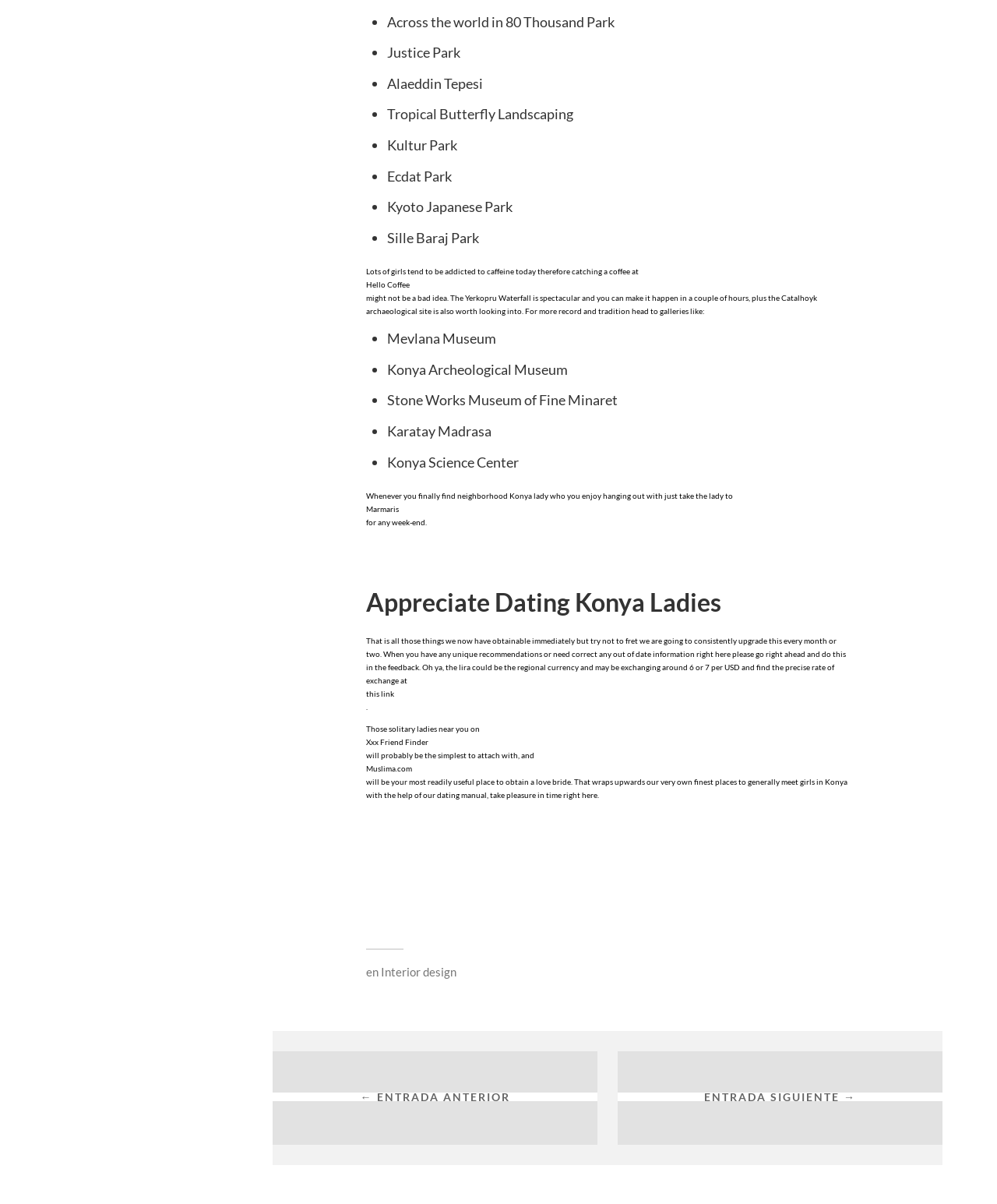Please give a succinct answer to the question in one word or phrase:
What is the topic of the webpage?

Dating Konya Ladies